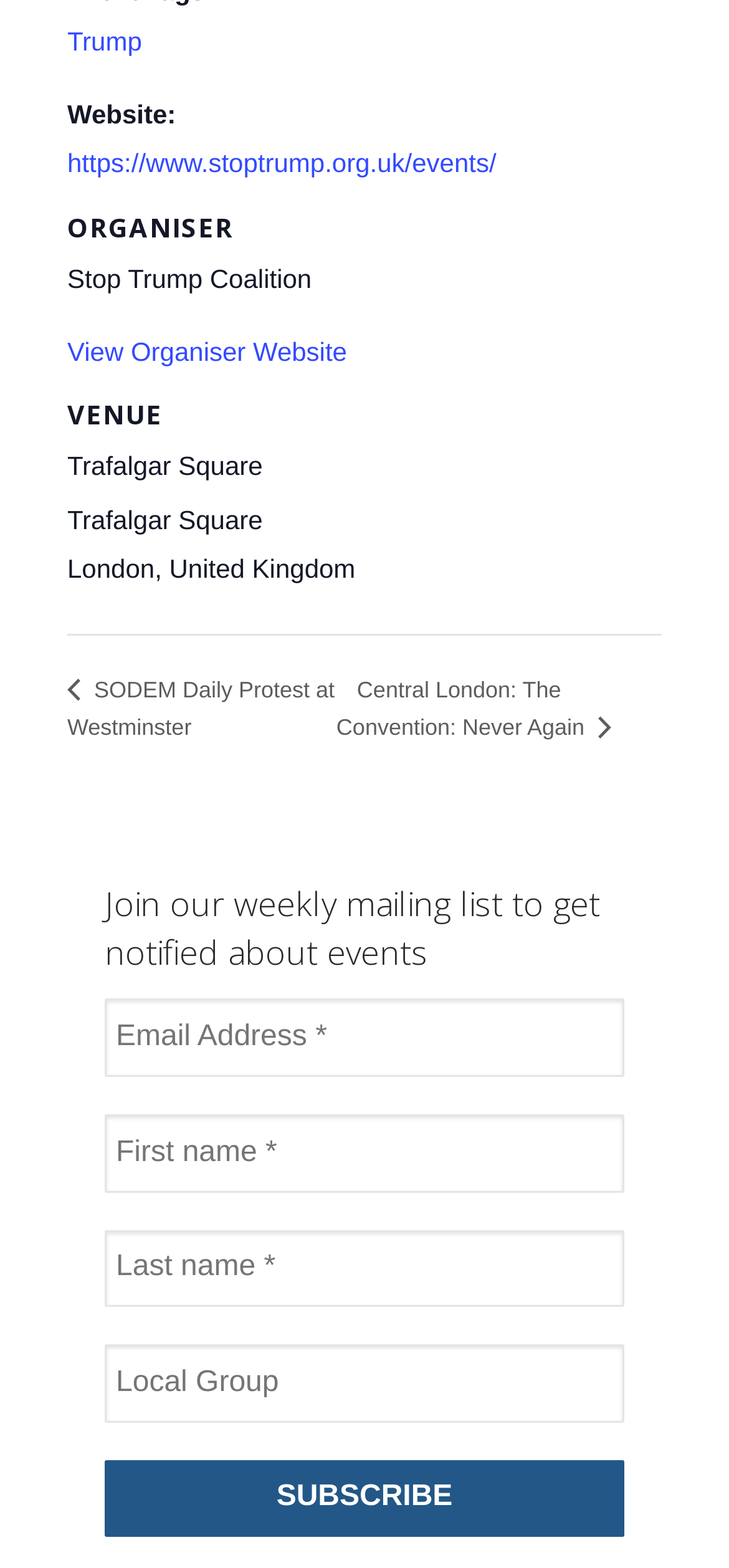What is the organiser's website title?
Utilize the image to construct a detailed and well-explained answer.

I found the answer by looking at the 'ORGANISER' section, where it lists 'Organiser name:' and 'Stop Trump Coalition' as the detail.